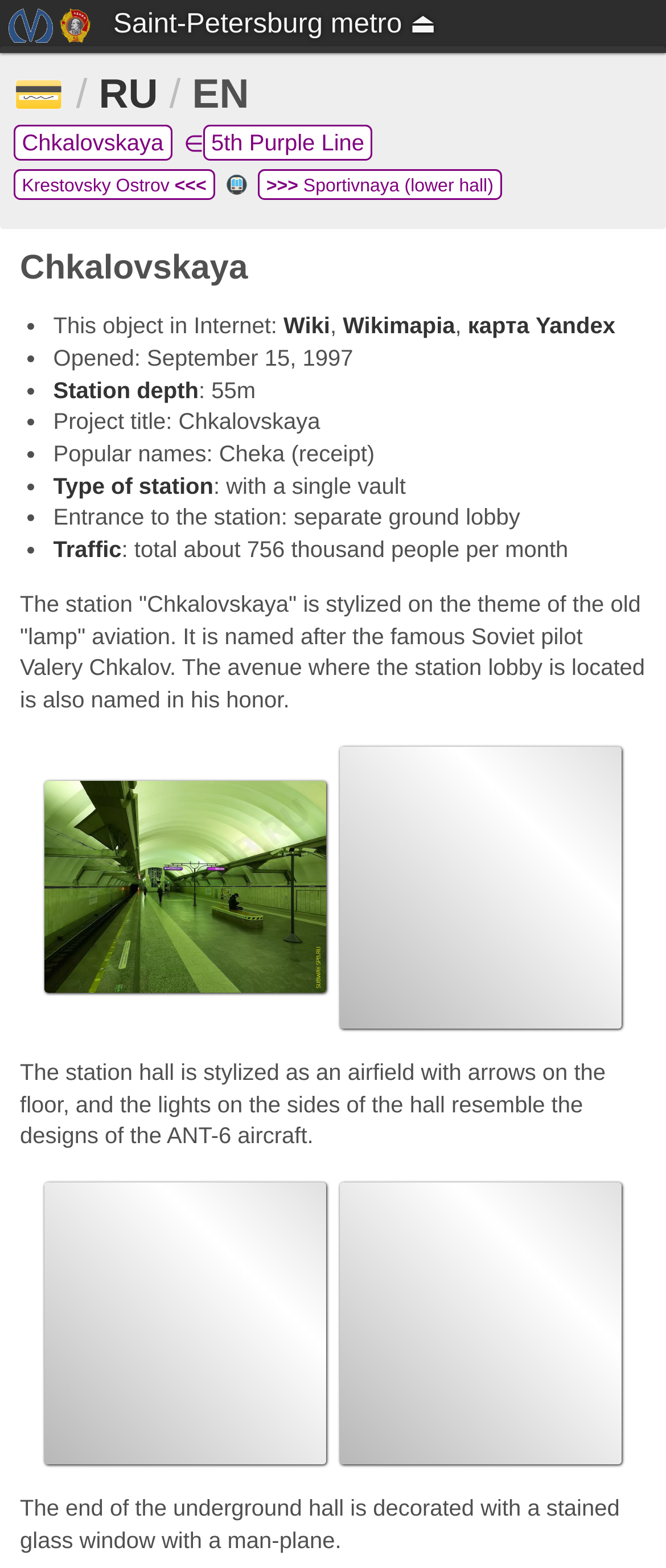Determine the bounding box coordinates of the clickable region to execute the instruction: "View Chkalovskaya station information". The coordinates should be four float numbers between 0 and 1, denoted as [left, top, right, bottom].

[0.02, 0.079, 0.258, 0.102]